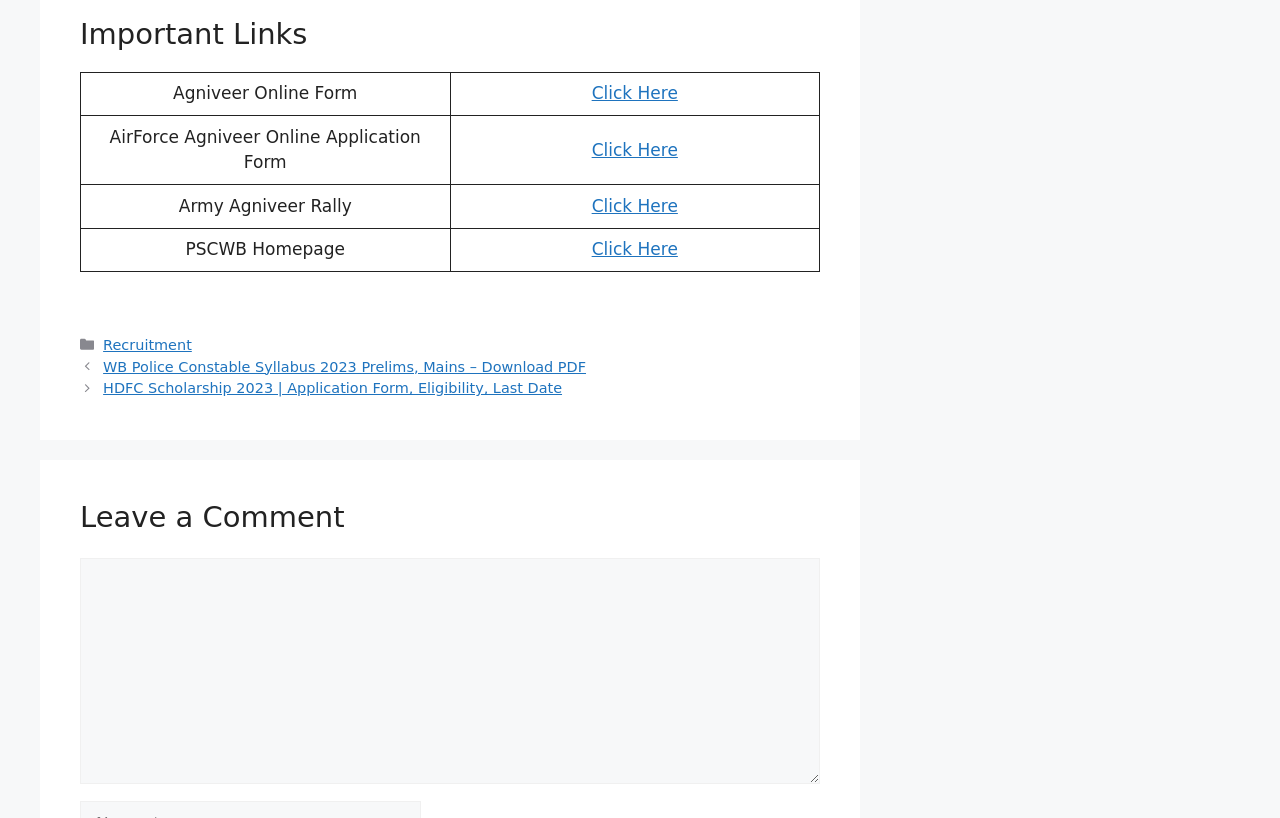How many links are in the table?
Based on the image, answer the question with as much detail as possible.

I counted the number of links in the table by looking at the gridcell elements with 'Click Here' text. There are 4 rows in the table, and each row has a link, so there are 4 links in total.